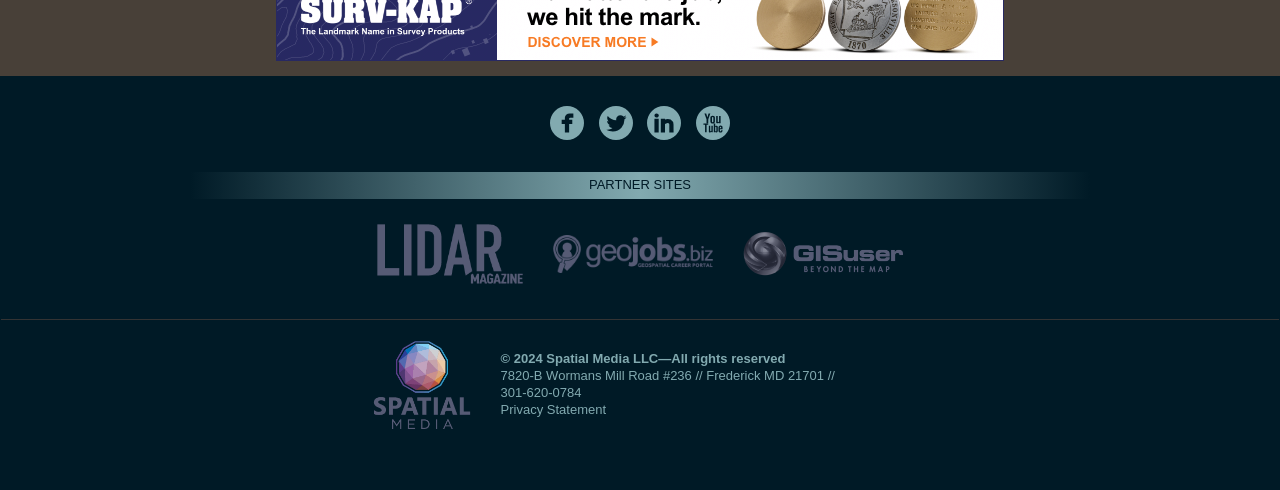What is the address of Spatial Media LLC?
Answer the question with just one word or phrase using the image.

7820-B Wormans Mill Road #236, Frederick MD 21701